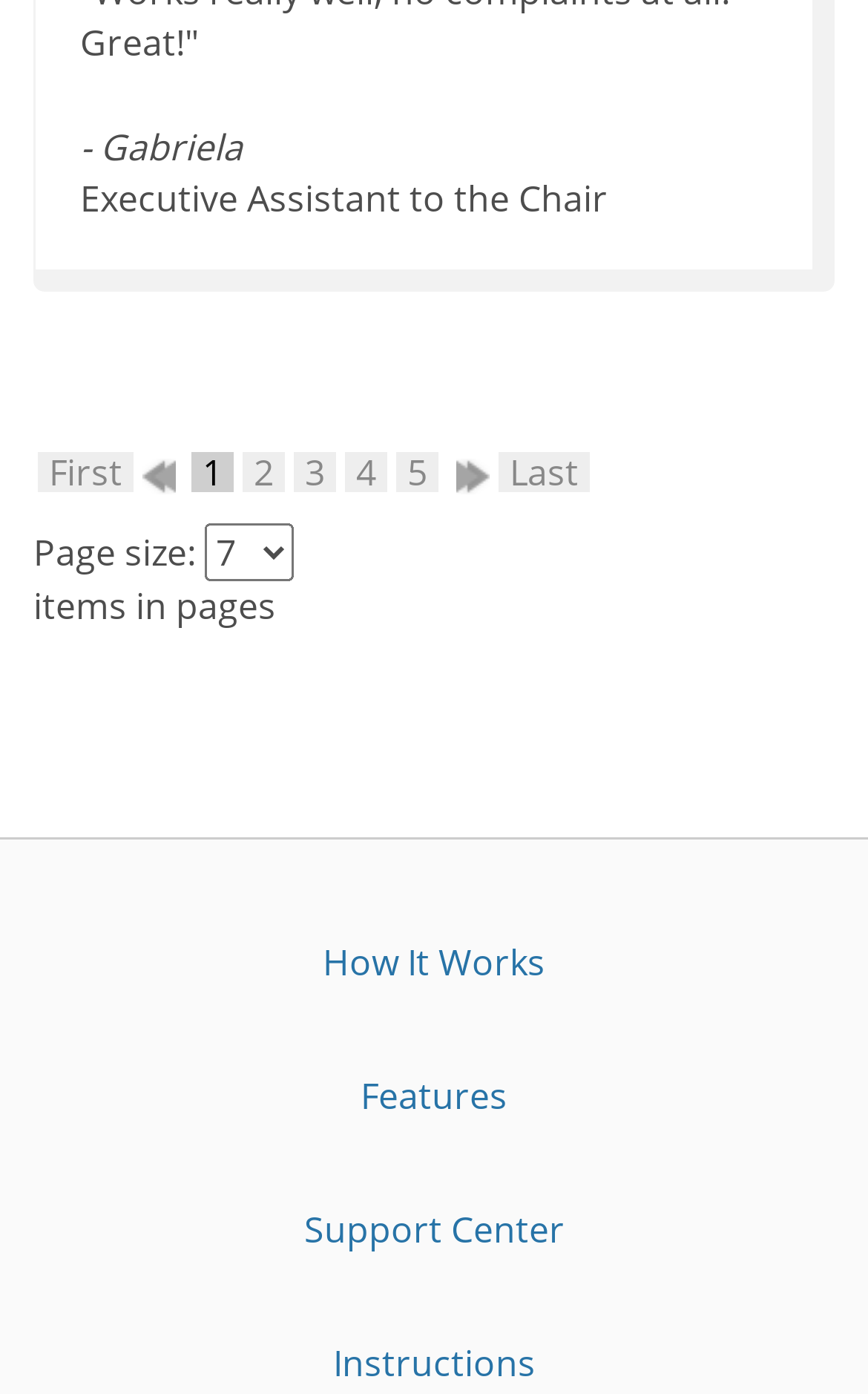Locate the bounding box coordinates of the clickable part needed for the task: "Click on the 'Instructions' link".

[0.383, 0.96, 0.617, 0.996]